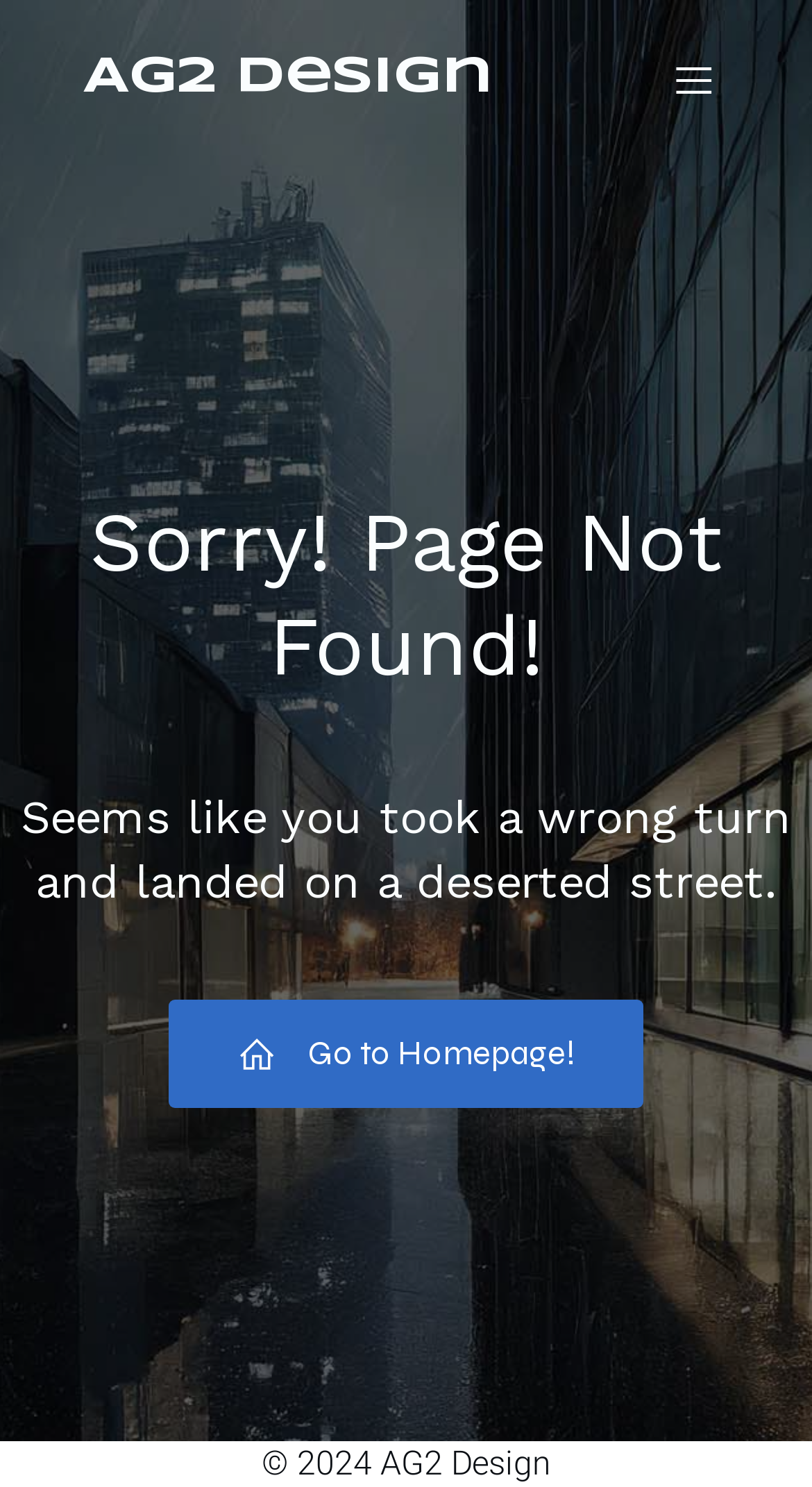Please determine the bounding box coordinates, formatted as (top-left x, top-left y, bottom-right x, bottom-right y), with all values as floating point numbers between 0 and 1. Identify the bounding box of the region described as: Go to Homepage!

[0.208, 0.672, 0.792, 0.744]